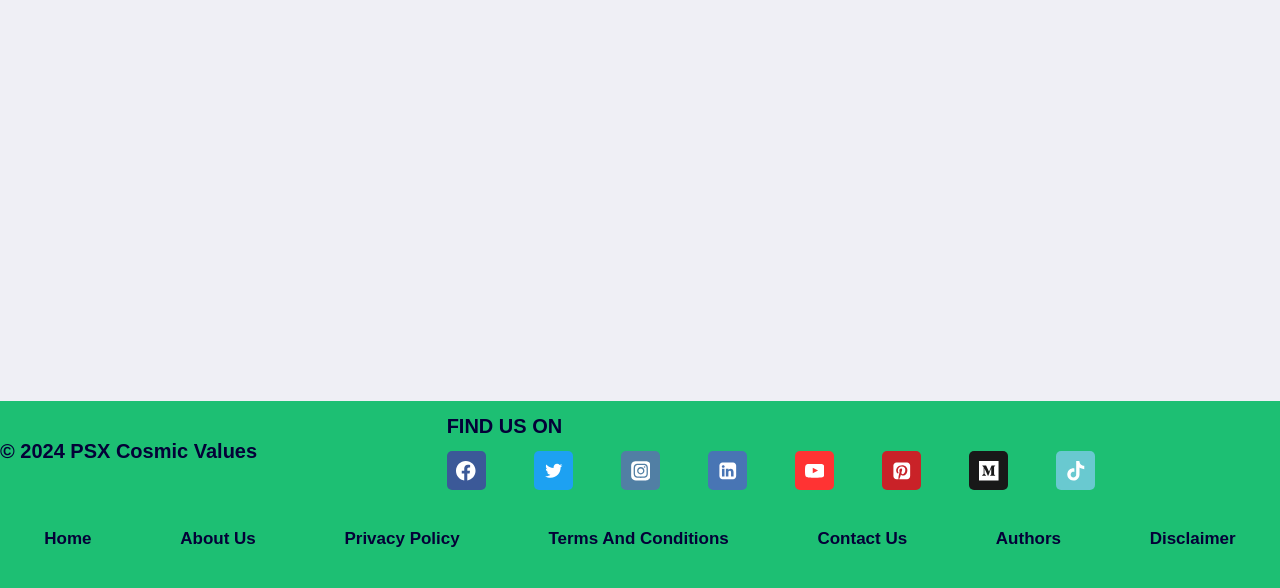What is the last link in the footer navigation?
Please answer the question with as much detail as possible using the screenshot.

I looked at the footer navigation section and found the last link, which is 'Disclaimer', located at the bottom right corner of the webpage.